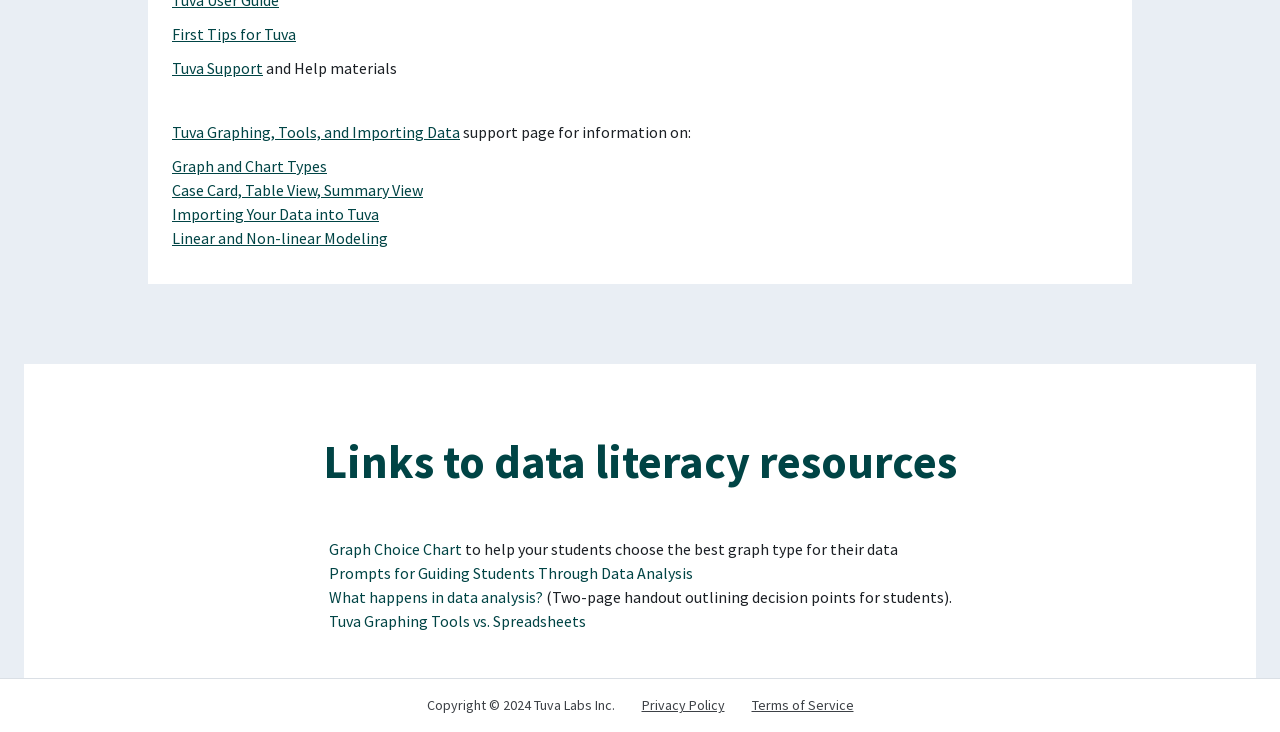Using floating point numbers between 0 and 1, provide the bounding box coordinates in the format (top-left x, top-left y, bottom-right x, bottom-right y). Locate the UI element described here: Tuva Support

[0.134, 0.079, 0.205, 0.107]